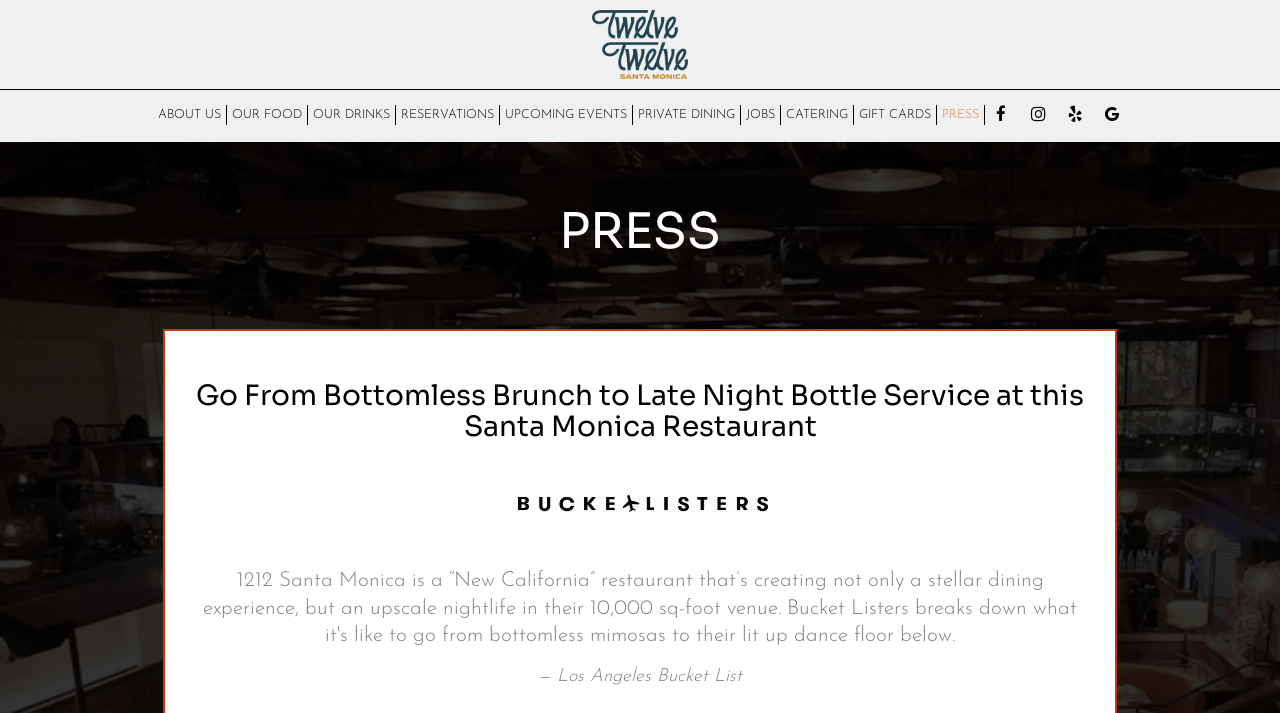Summarize the contents and layout of the webpage in detail.

The webpage is about 1212 Santa Monica, a restaurant in Santa Monica, with a focus on its press coverage. At the top, there is a logo of 1212 Santa Monica, situated almost at the center of the page. Below the logo, there is a navigation menu with 9 links: ABOUT US, OUR FOOD, OUR DRINKS, RESERVATIONS, UPCOMING EVENTS, PRIVATE DINING, JOBS, CATERING, and GIFT CARDS, aligned horizontally and evenly spaced. 

To the right of the navigation menu, there are 4 social media links: Facebook, Instagram, Yelp, and Google, represented by their respective icons. 

The main content of the page is headed by a "PRESS" title, situated at the top left of the main section. Below the "PRESS" title, there is a heading that reads "Go From Bottomless Brunch to Late Night Bottle Service at this Santa Monica Restaurant", which is a title of a press article. Underneath this title, there is a link to the full article on bucketlisters, accompanied by an image related to the article. 

Below the article link, there is a blockquote with no text, followed by a static text that reads "— Los Angeles Bucket List", which is likely a citation or a credit for the article.